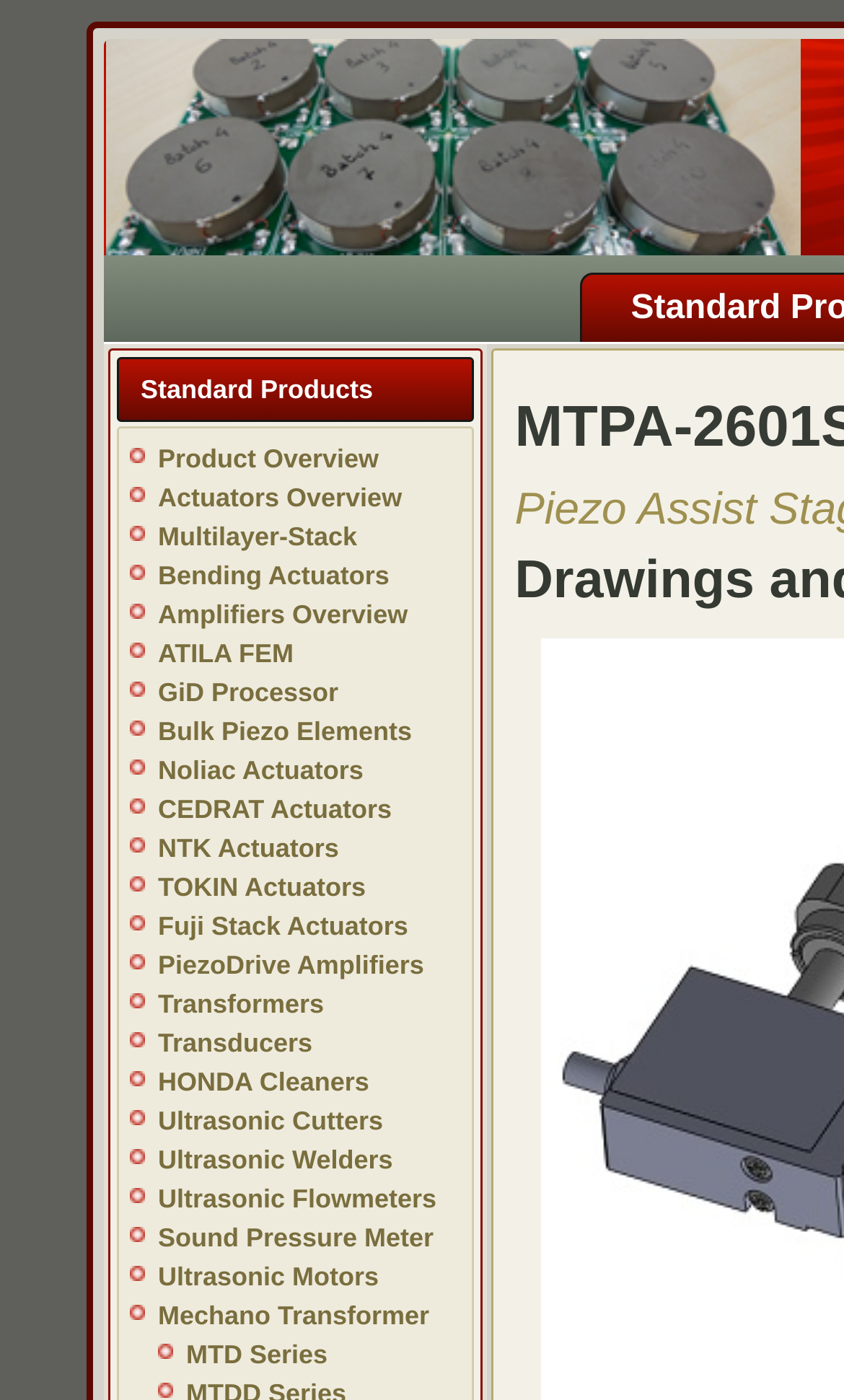Specify the bounding box coordinates of the area to click in order to follow the given instruction: "Go to MTD Series."

[0.221, 0.957, 0.388, 0.978]